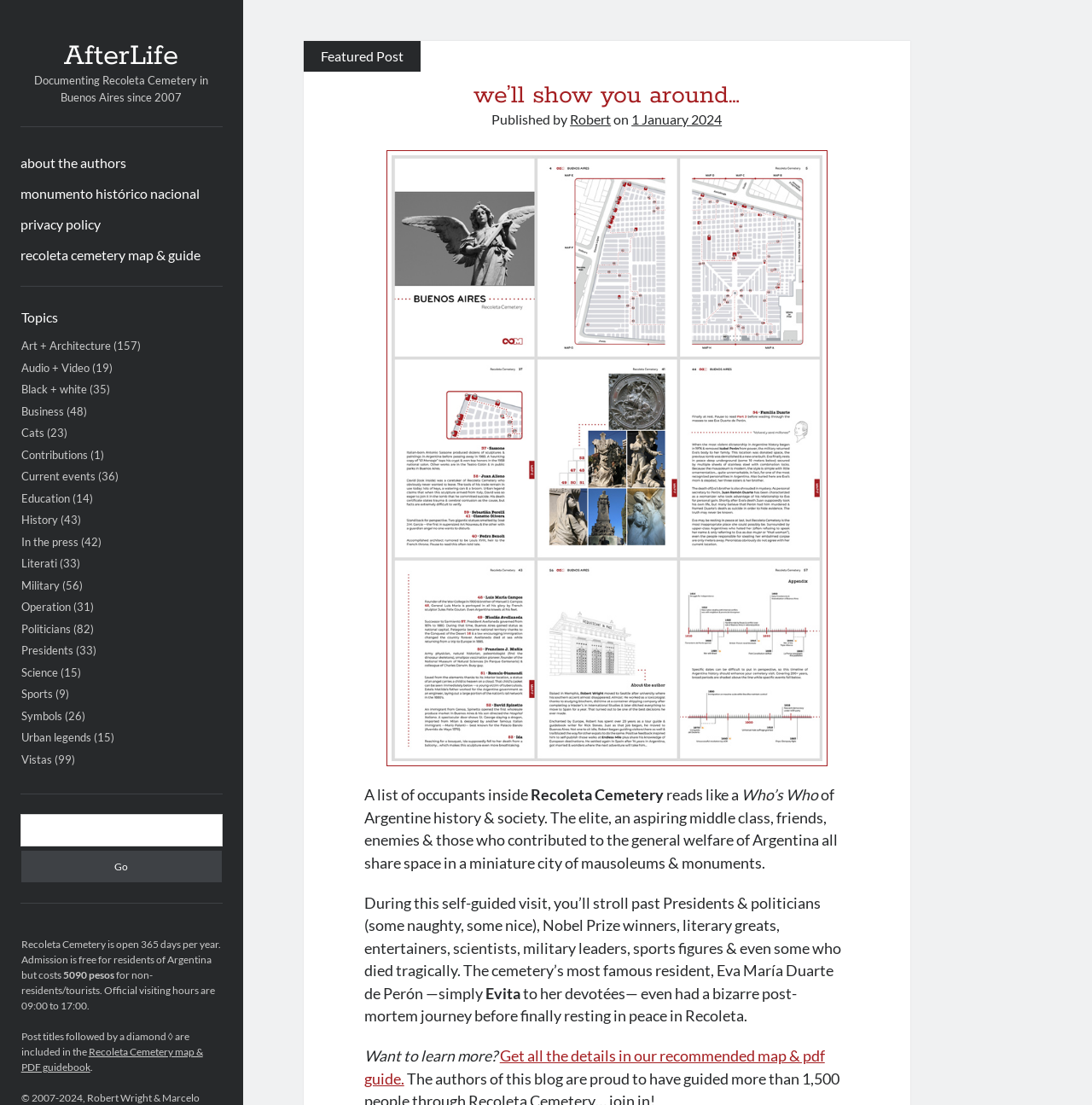Find the bounding box coordinates for the area that should be clicked to accomplish the instruction: "Get the details in the recommended map & pdf guide".

[0.333, 0.948, 0.755, 0.984]